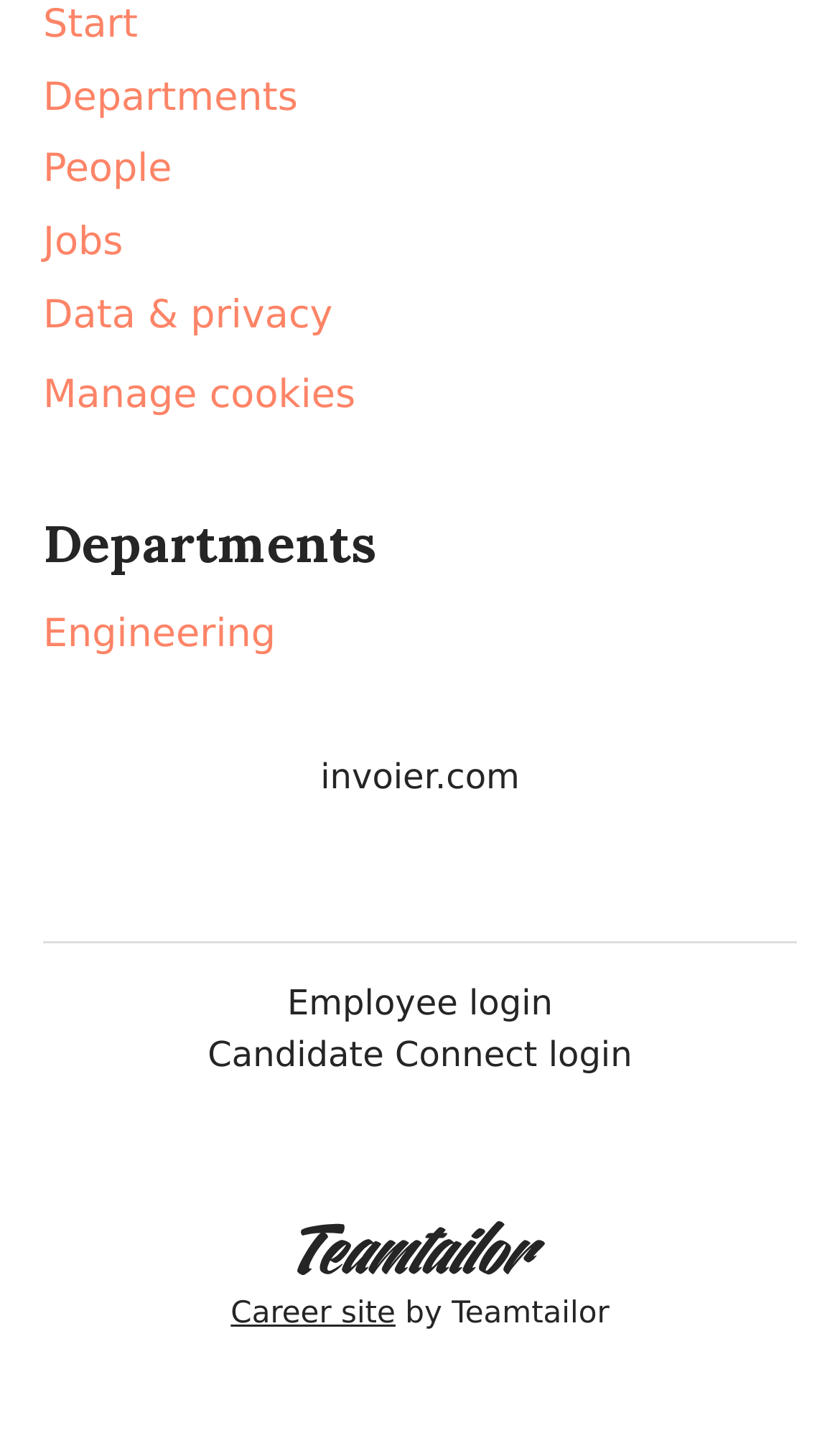Please determine the bounding box coordinates of the element's region to click for the following instruction: "Go to Departments".

[0.051, 0.046, 0.355, 0.089]